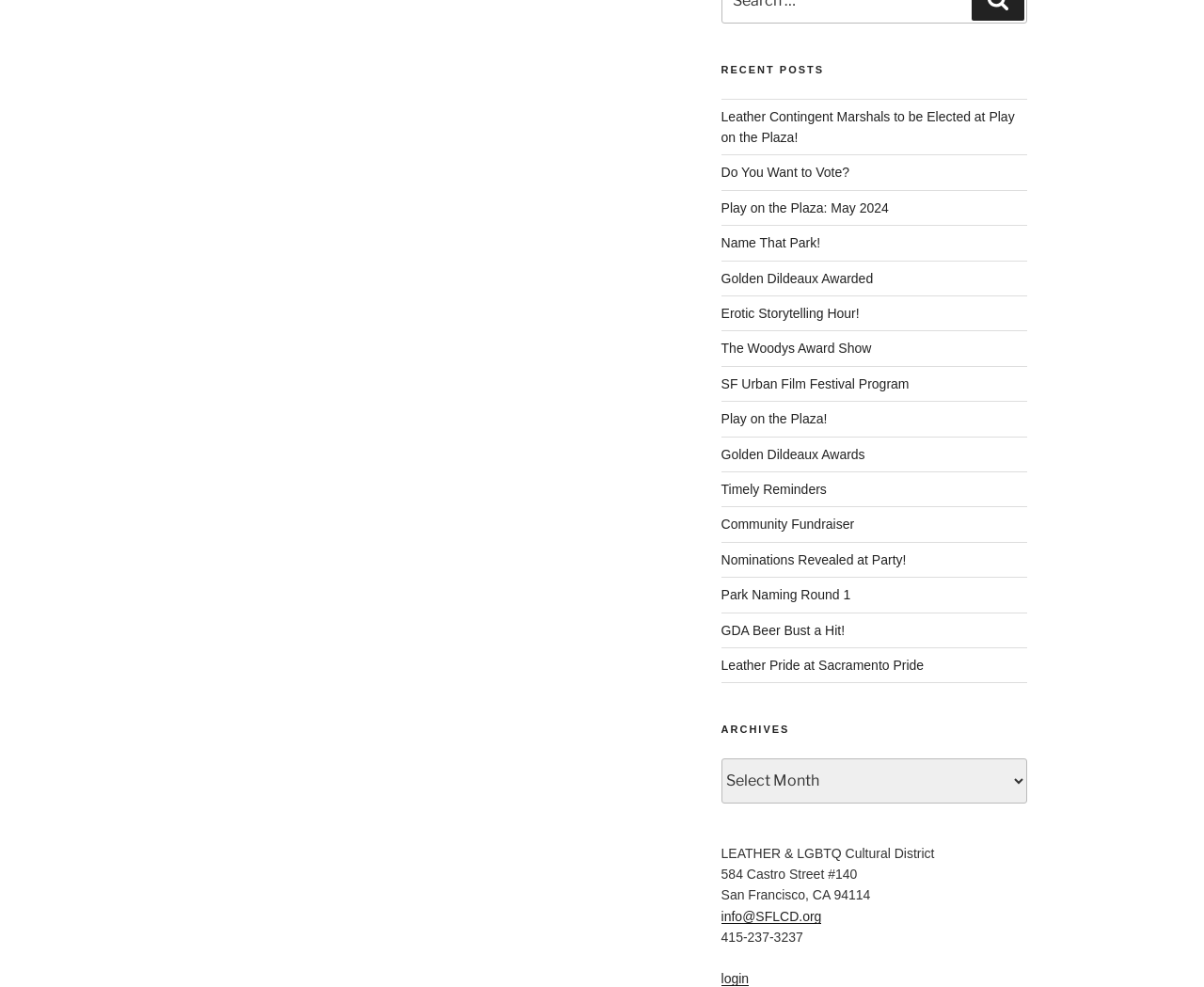Locate the bounding box coordinates of the element to click to perform the following action: 'read about Leather Contingent Marshals'. The coordinates should be given as four float values between 0 and 1, in the form of [left, top, right, bottom].

[0.599, 0.11, 0.843, 0.147]